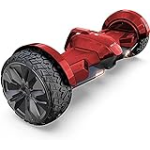Provide a single word or phrase to answer the given question: 
What is the purpose of the large wheels?

All-terrain riding